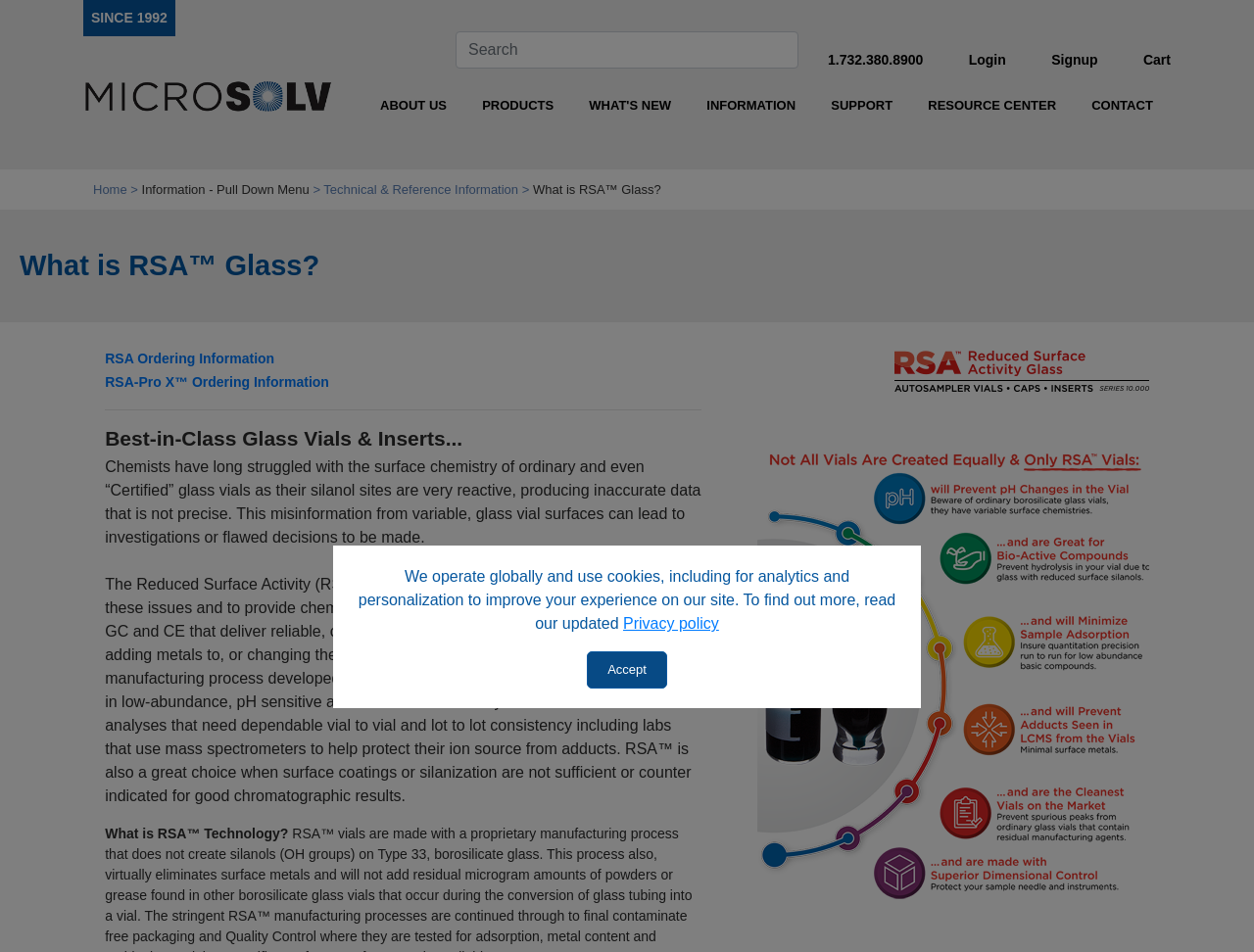Please identify the bounding box coordinates of the element that needs to be clicked to execute the following command: "Read about RSA Ordering Information". Provide the bounding box using four float numbers between 0 and 1, formatted as [left, top, right, bottom].

[0.084, 0.369, 0.219, 0.385]